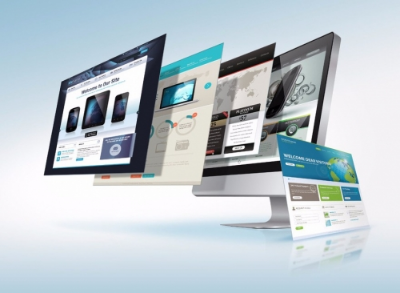Please answer the following question using a single word or phrase: What is hinted at by the user interfaces on the screens?

Different functionalities